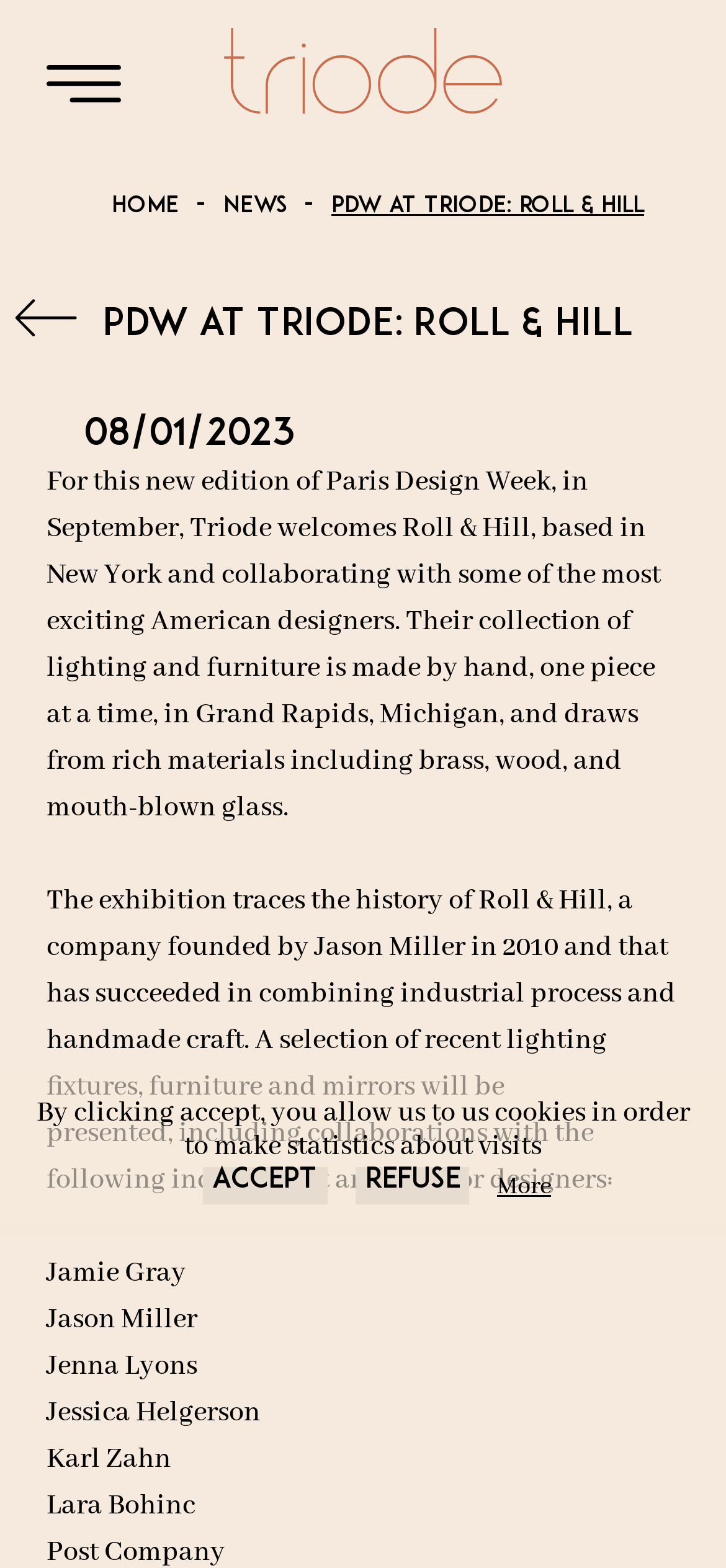What is the date of the news article?
Could you please answer the question thoroughly and with as much detail as possible?

I found the answer by looking at the text '08/01/2023' which is located below the heading 'PDW at Triode: Roll & Hill'.